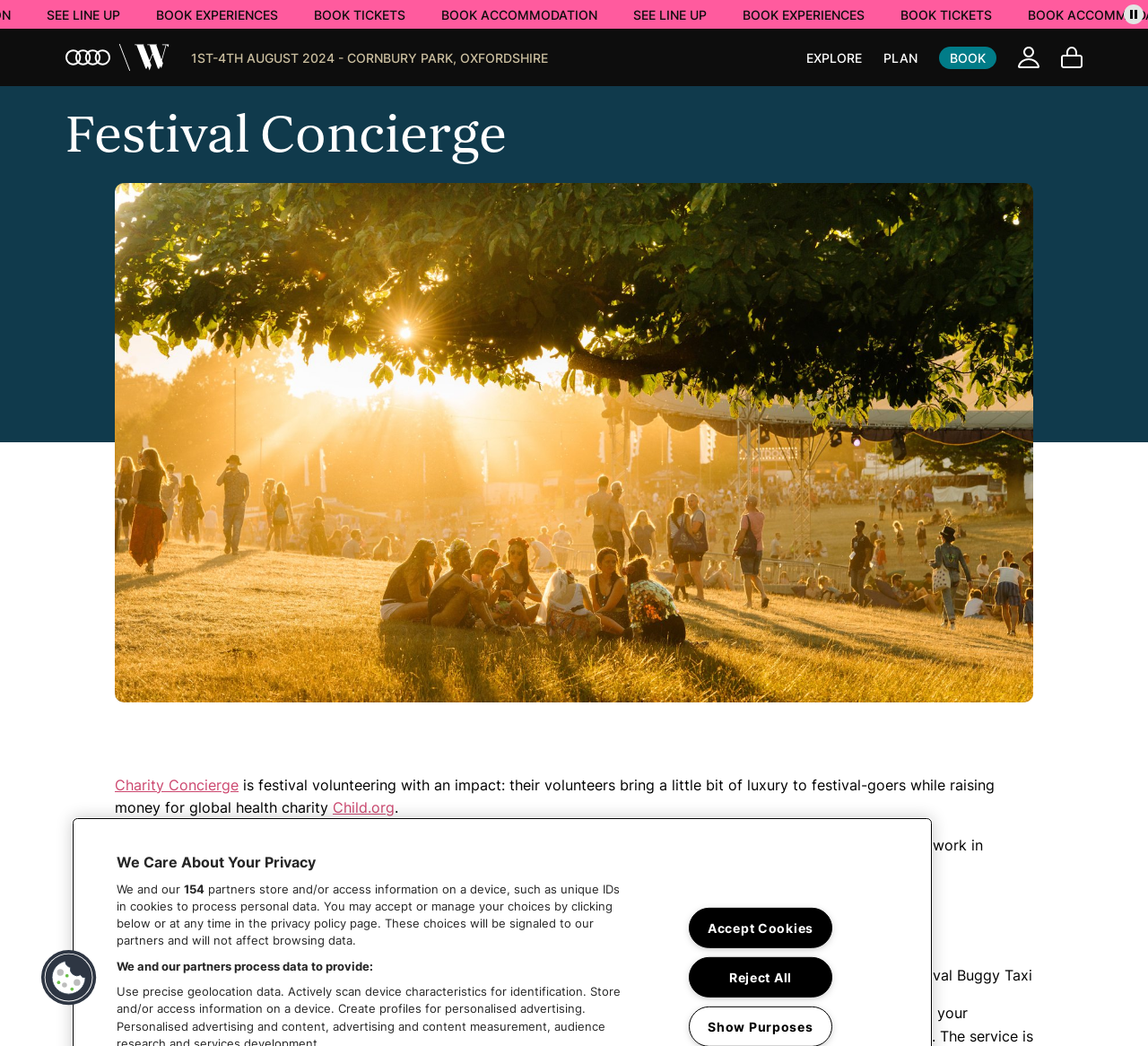Locate the bounding box coordinates of the area you need to click to fulfill this instruction: 'View festival map'. The coordinates must be in the form of four float numbers ranging from 0 to 1: [left, top, right, bottom].

[0.166, 0.048, 0.477, 0.062]